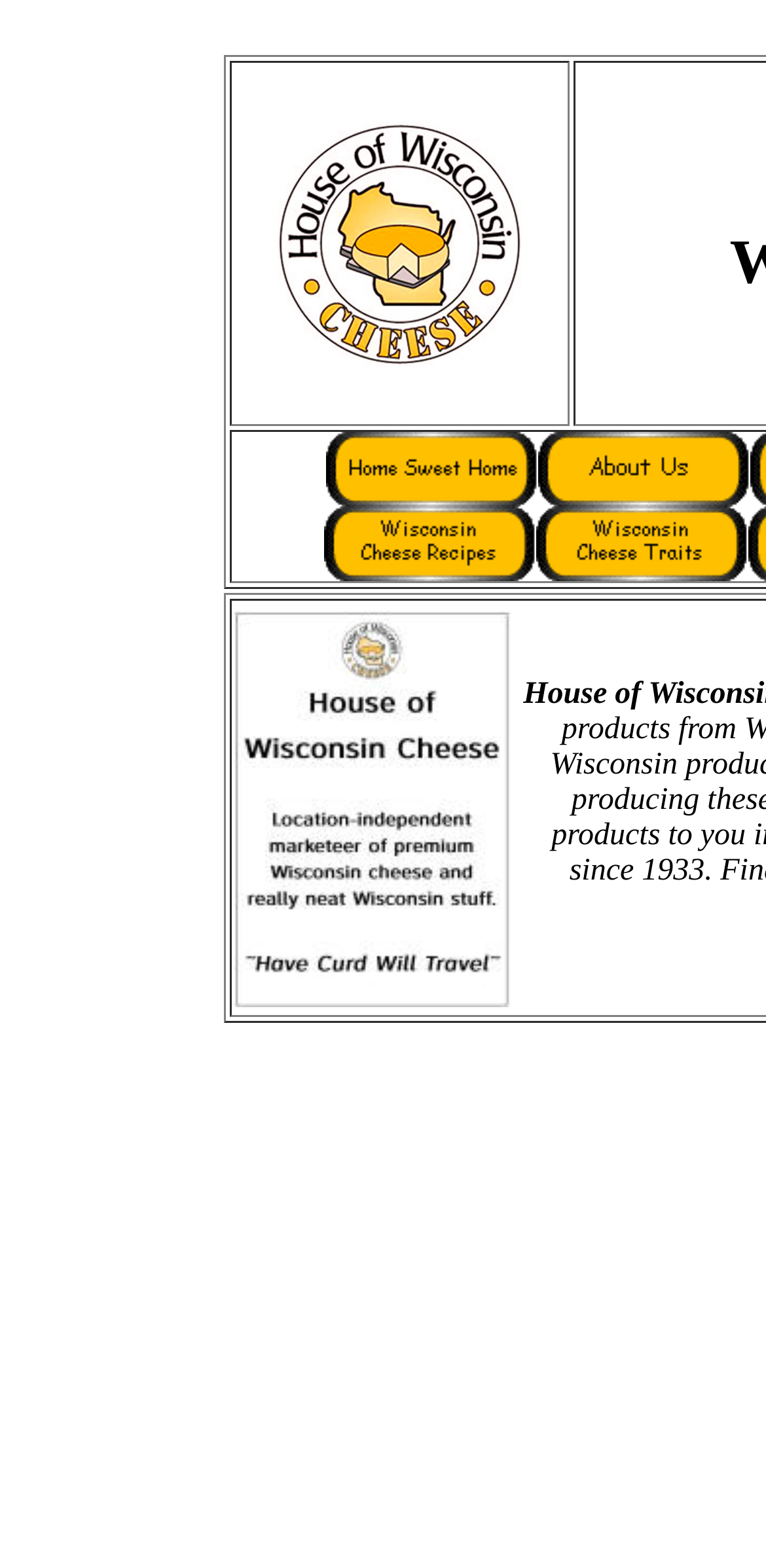Please respond to the question using a single word or phrase:
What is the relative position of the image [36]?

Below the grid cell